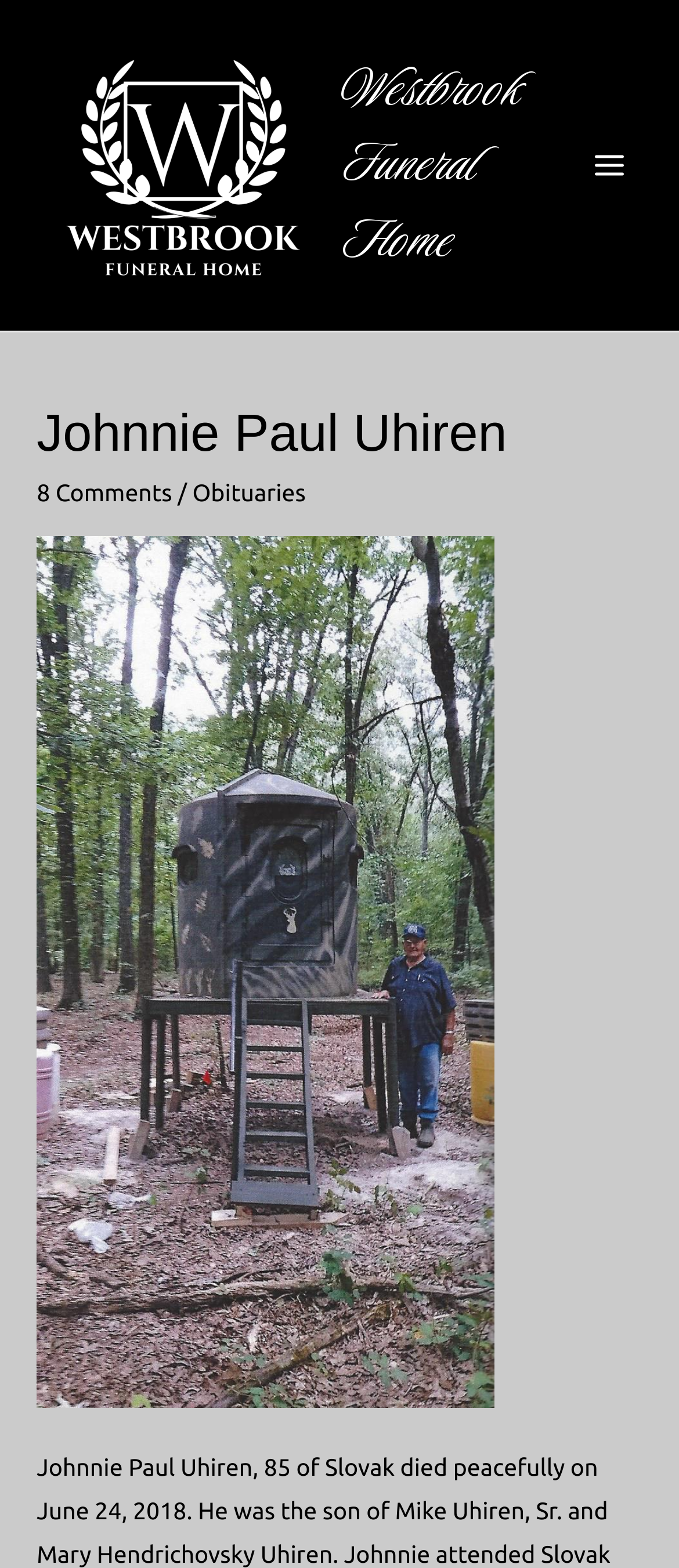Please provide the bounding box coordinate of the region that matches the element description: alt="Johnnie Uhiren picture 001". Coordinates should be in the format (top-left x, top-left y, bottom-right x, bottom-right y) and all values should be between 0 and 1.

[0.054, 0.609, 0.728, 0.627]